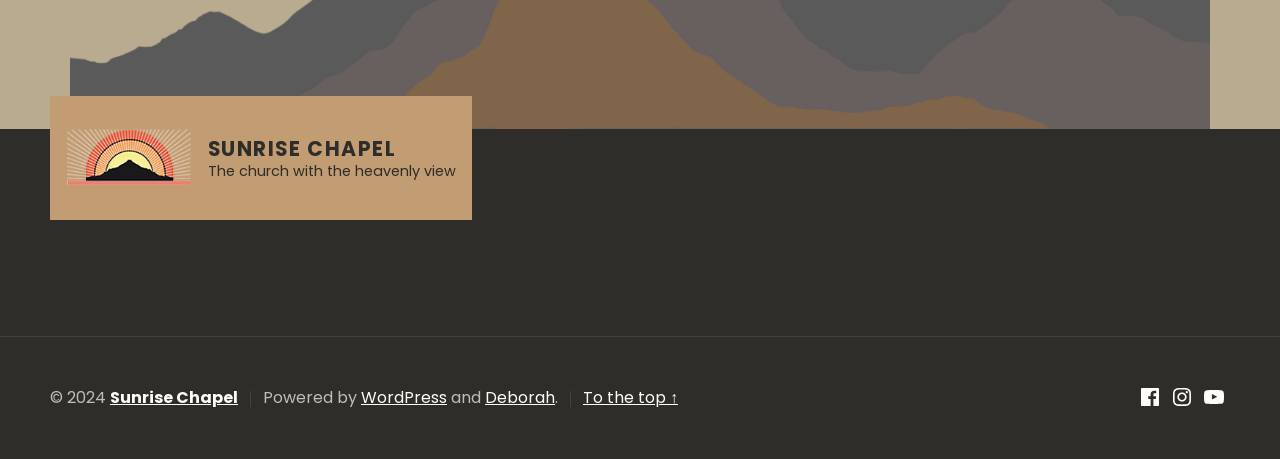Using the description "To the top ↑", locate and provide the bounding box of the UI element.

[0.455, 0.842, 0.53, 0.892]